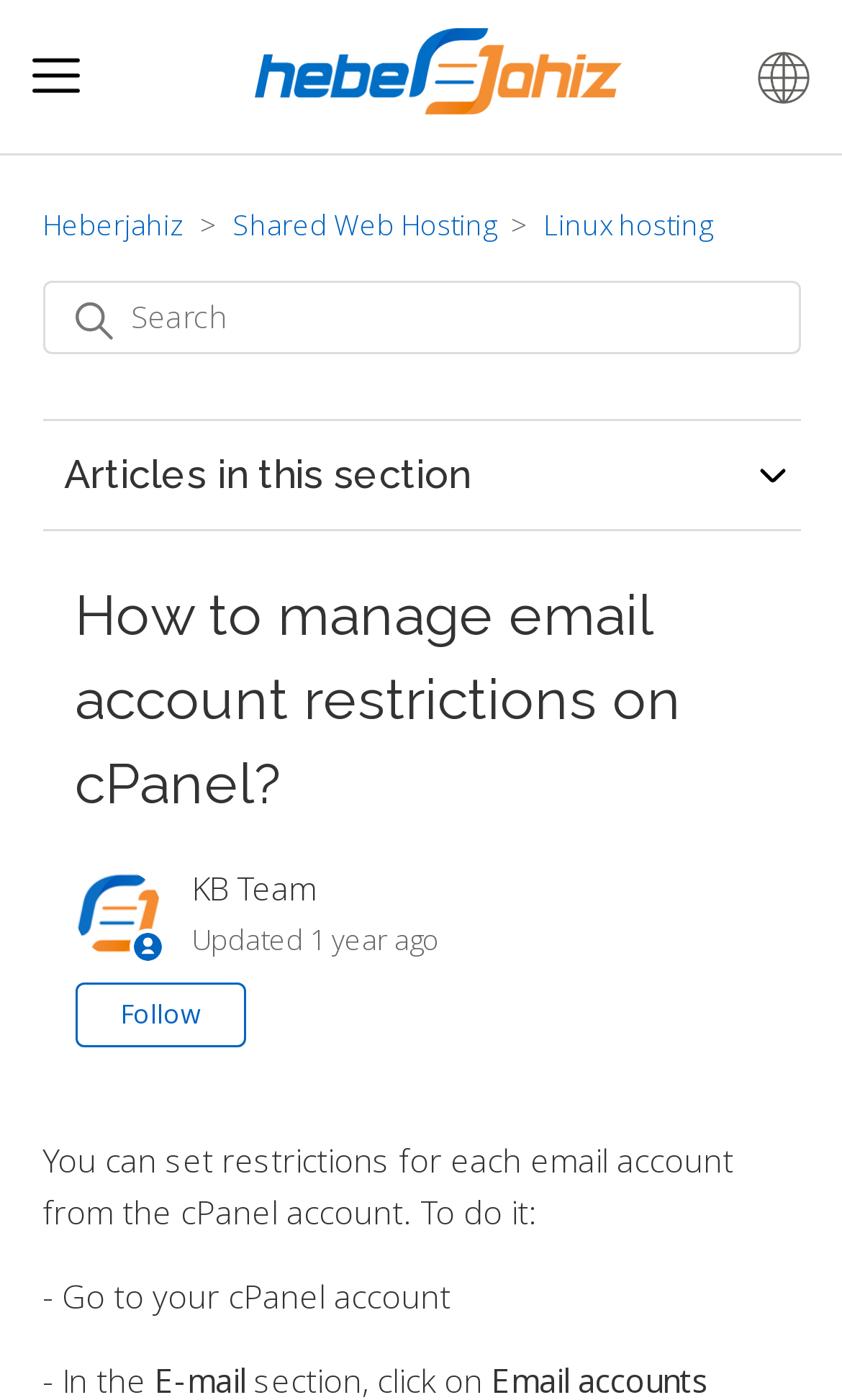What is the language of the webpage?
Look at the webpage screenshot and answer the question with a detailed explanation.

The language of the webpage is English, as indicated by the 'English' button in the top-right corner of the webpage.